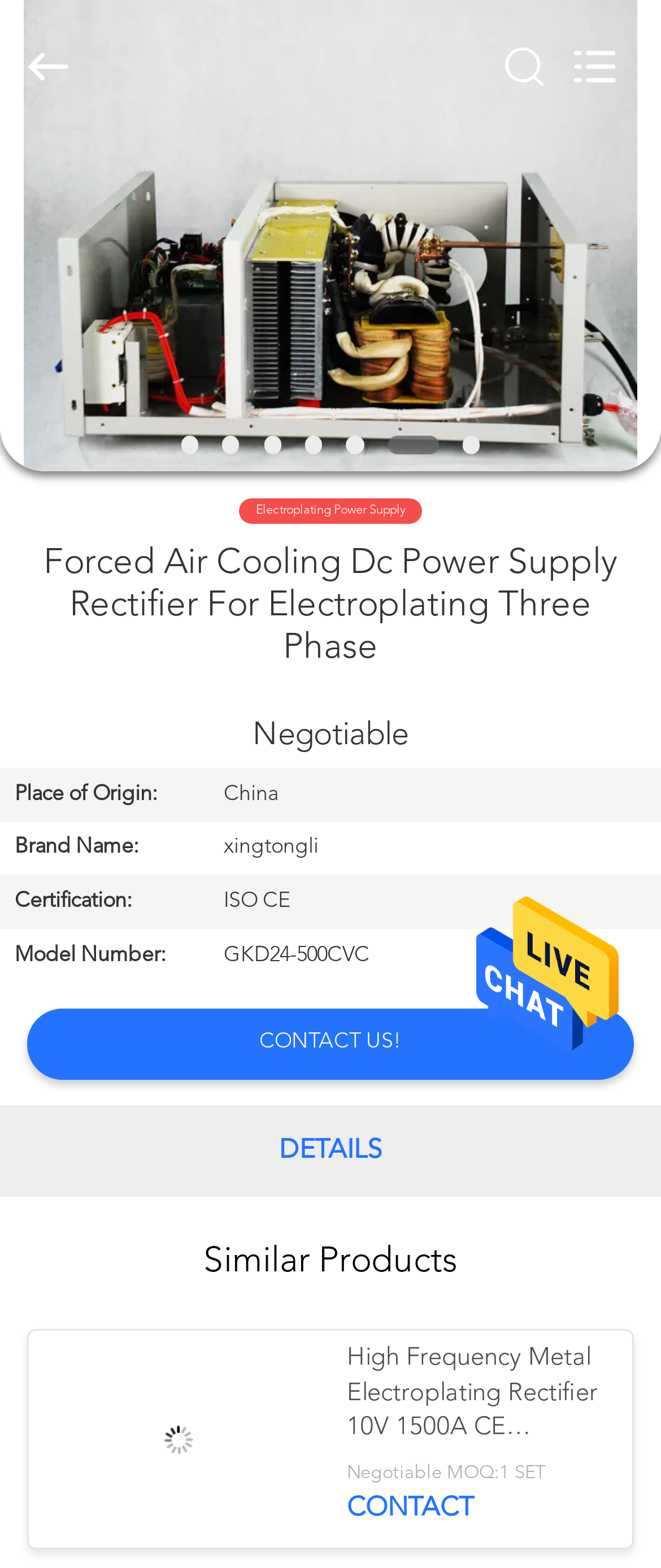Explain the webpage's design and content in an elaborate manner.

This webpage is about a product called "Forced Air Cooling Dc Power Supply Rectifier For Electroplating Three Phase" from a company called Chengdu Xingtongli Power Supply Equipment Co., Ltd. 

At the top of the page, there is a search box where users can input what they are looking for. Below the search box, there are several links to different sections of the website, including "HOME", "PRODUCTS", "VIDEOS", "ABOUT US", "FACTORY TOUR", "QUALITY CONTROL", "CONTACT US", and "REQUEST A QUOTE". 

On the left side of the page, there is a copyright notice stating that the website is owned by electroplatingpowersupply.com. Below the copyright notice, there is a small video icon. 

In the main content area, there is a heading that repeats the product name. Below the heading, there is a table that lists the product's details, including its place of origin, brand name, certification, and model number. 

On the right side of the page, there is a link to "CONTACT US!" and a static text that says "DETAILS". 

Further down the page, there is a section titled "Similar Products" that features an image of a related product, along with a link to the product and a brief description of the product. There is also a link to "CONTACT" and a static text that says "Negotiable MOQ:1 SET".